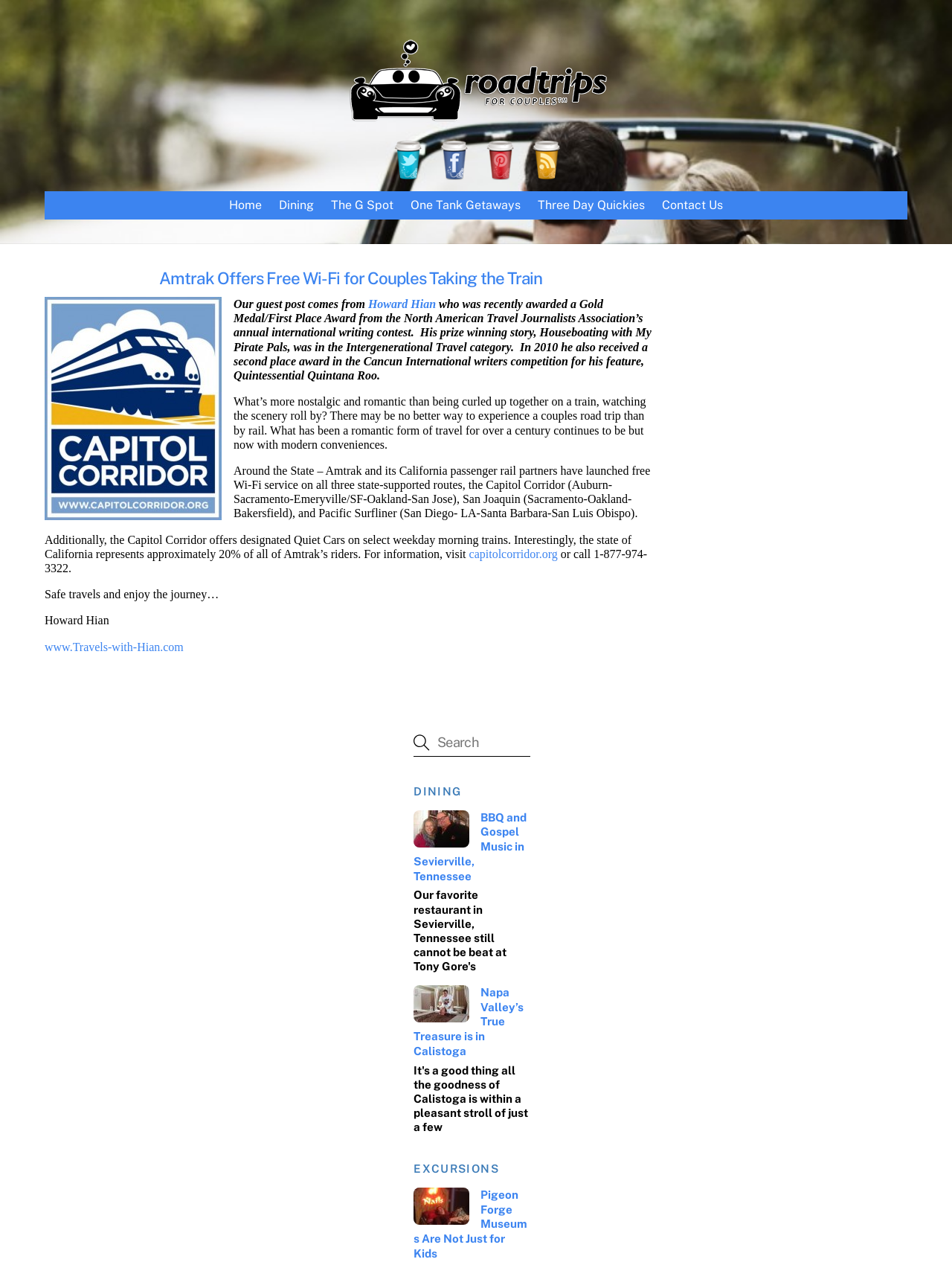Please provide the bounding box coordinates for the element that needs to be clicked to perform the instruction: "Click on the link to RoadTripsForCouples". The coordinates must consist of four float numbers between 0 and 1, formatted as [left, top, right, bottom].

[0.355, 0.085, 0.645, 0.104]